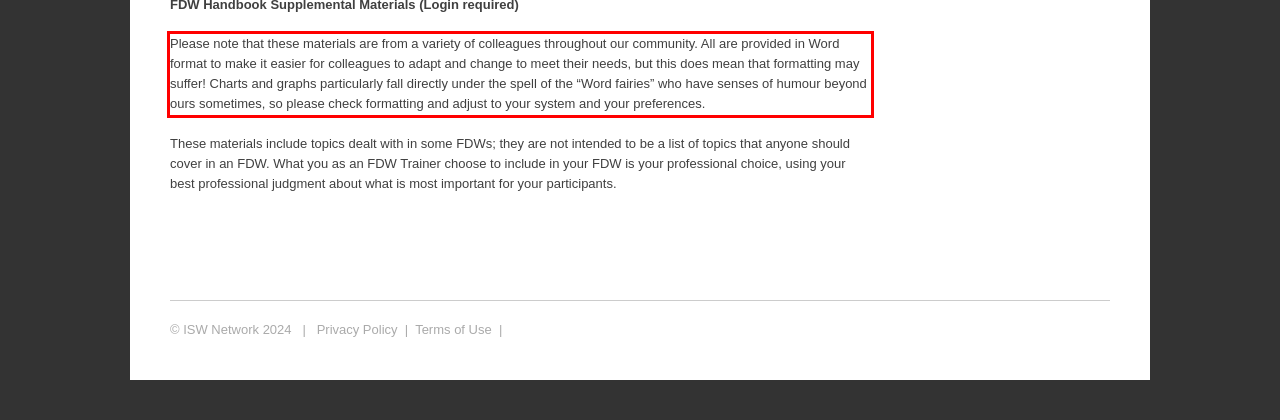Using the webpage screenshot, recognize and capture the text within the red bounding box.

Please note that these materials are from a variety of colleagues throughout our community. All are provided in Word format to make it easier for colleagues to adapt and change to meet their needs, but this does mean that formatting may suffer! Charts and graphs particularly fall directly under the spell of the “Word fairies” who have senses of humour beyond ours sometimes, so please check formatting and adjust to your system and your preferences.